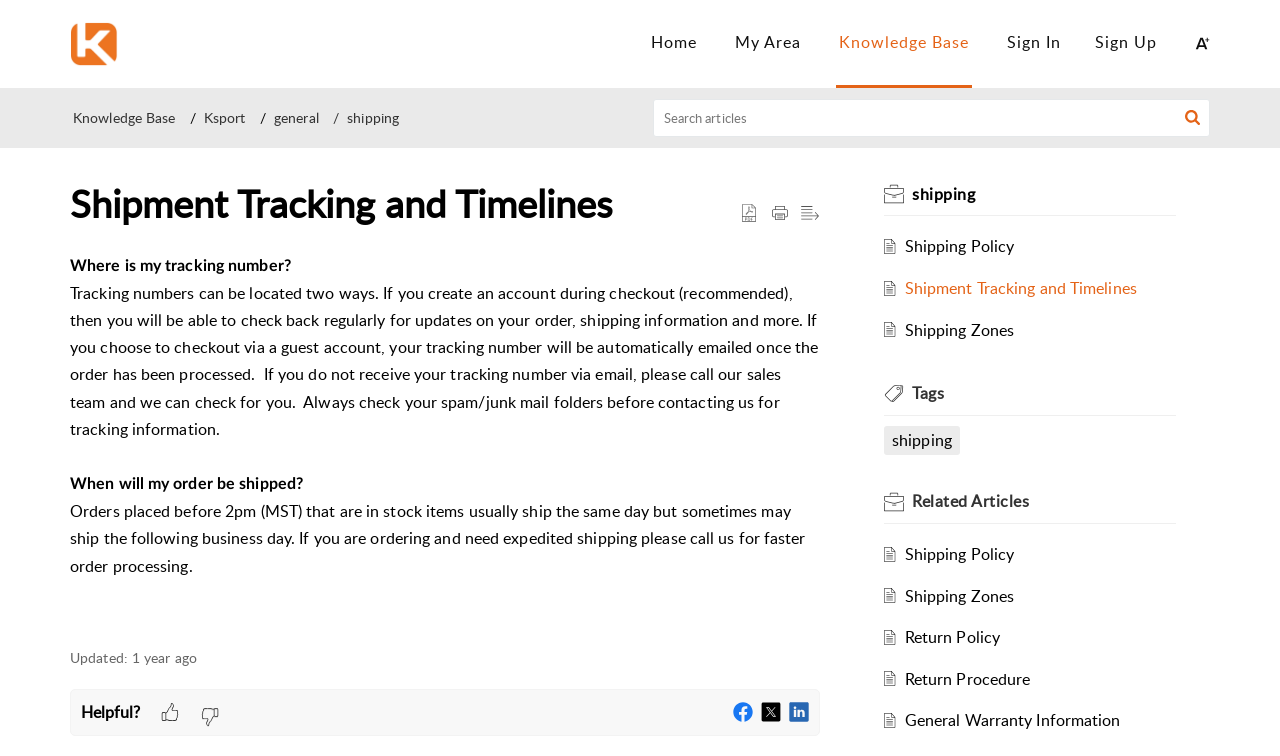How can I view related articles?
Look at the screenshot and respond with a single word or phrase.

Click on related article links